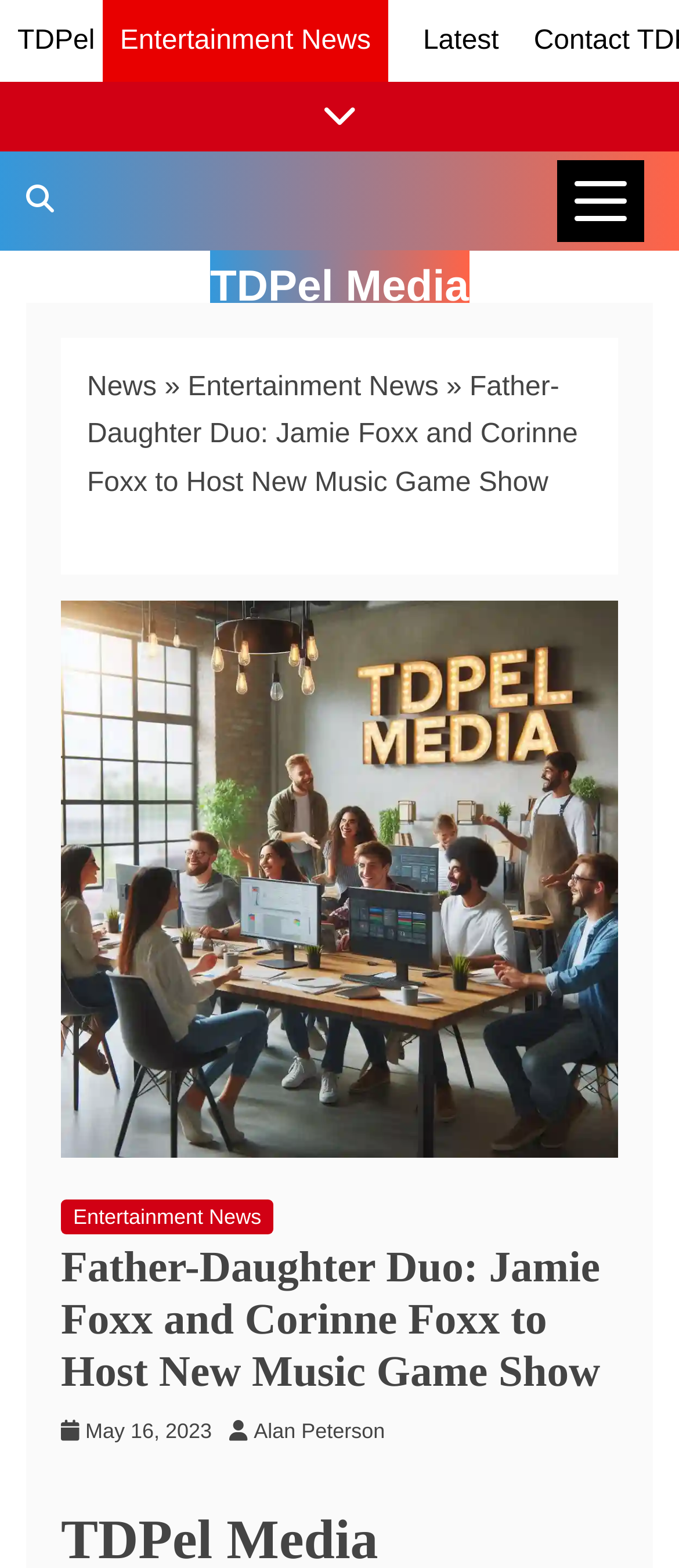Determine the bounding box coordinates for the area you should click to complete the following instruction: "Search TDPel Media".

[0.0, 0.097, 0.118, 0.16]